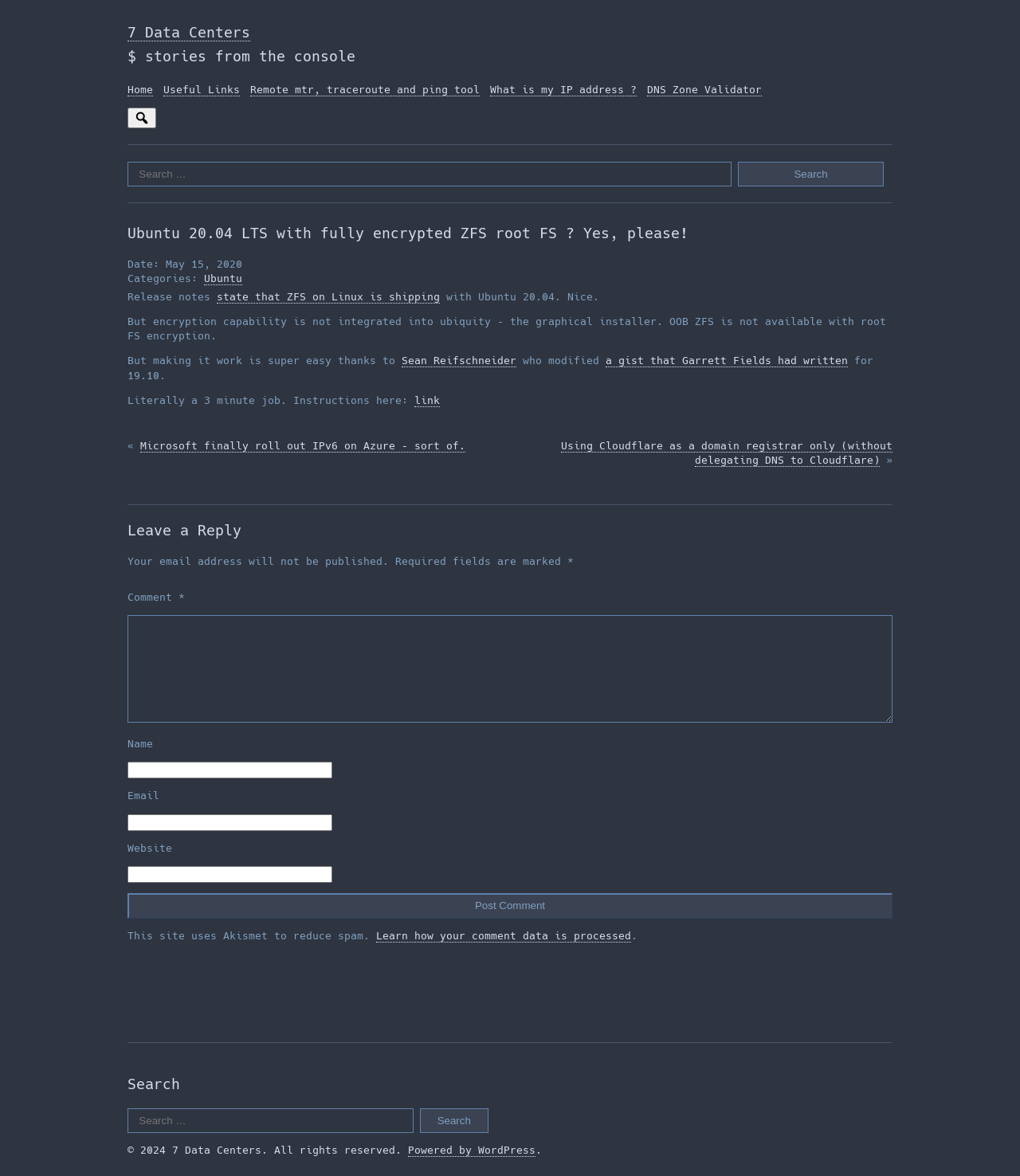Could you specify the bounding box coordinates for the clickable section to complete the following instruction: "Search again at the bottom"?

[0.125, 0.943, 0.405, 0.963]